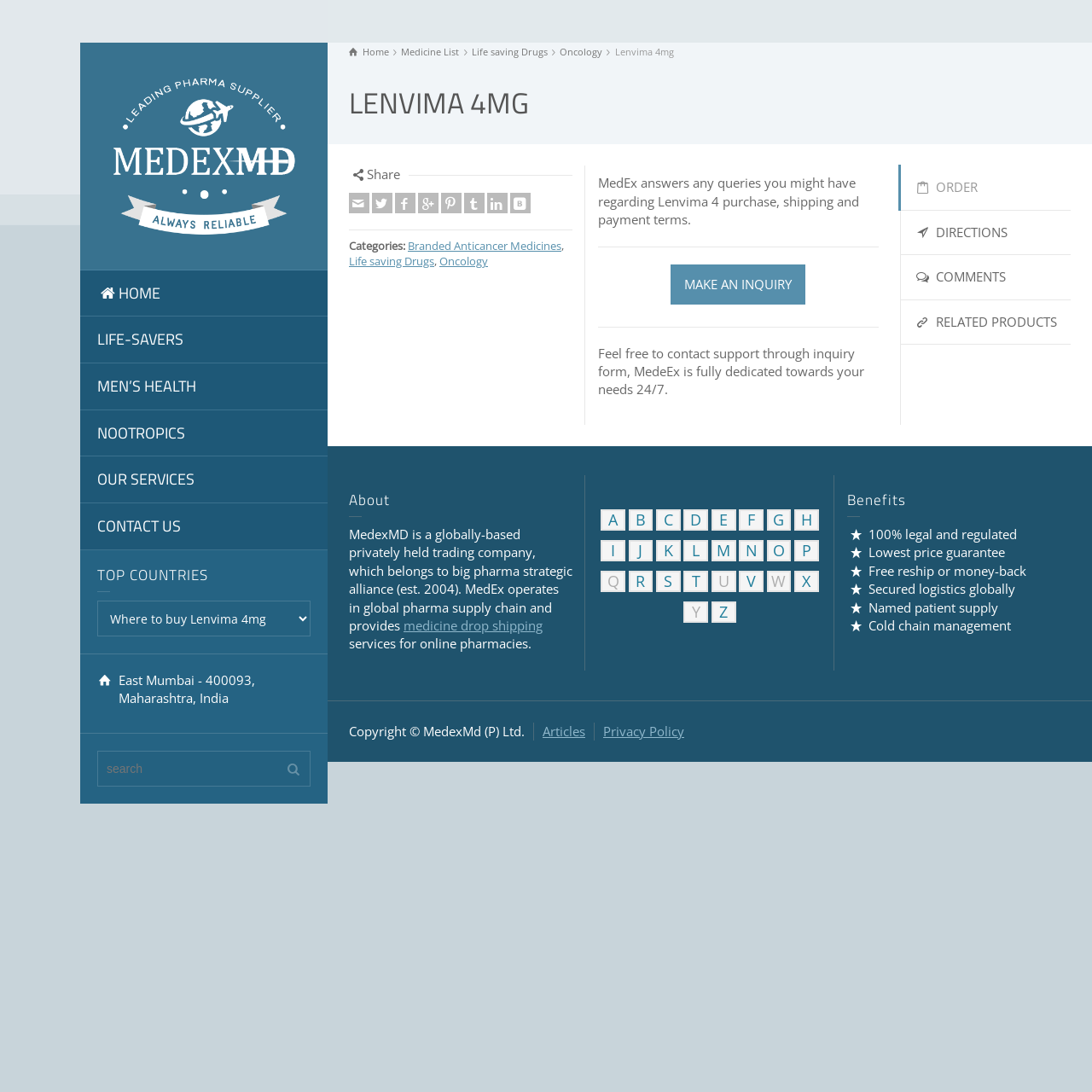Identify the bounding box coordinates of the section that should be clicked to achieve the task described: "Search for a medicine".

[0.089, 0.688, 0.284, 0.721]